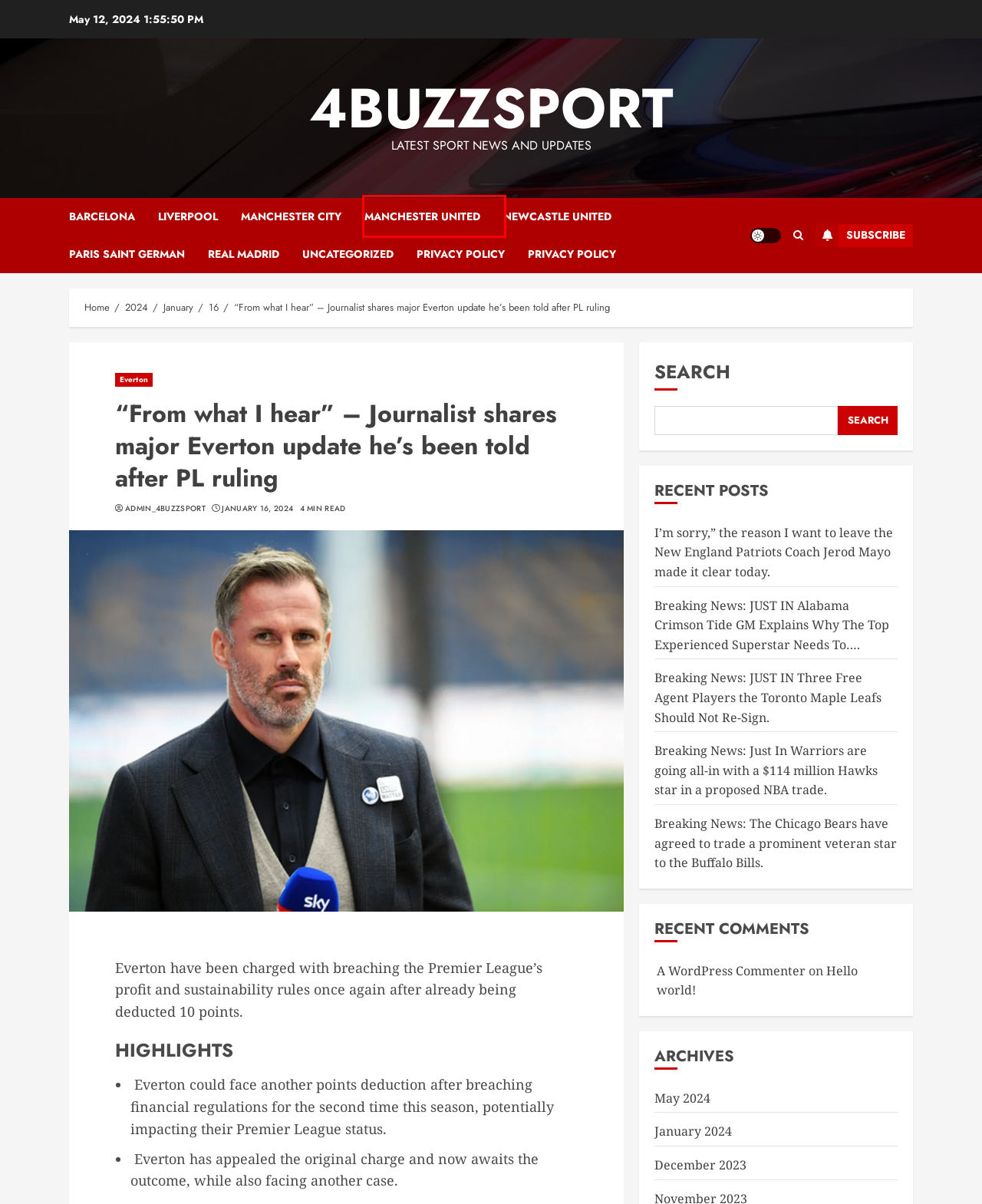Inspect the screenshot of a webpage with a red rectangle bounding box. Identify the webpage description that best corresponds to the new webpage after clicking the element inside the bounding box. Here are the candidates:
A. Paris Saint German Archives - 4buzzsport
B. Warriors are going all-in with a $114 million Hawks star in a...........
C. Everton Archives - 4buzzsport
D. Privacy Policy - 4buzzsport
E. January 2024 - 4buzzsport
F. Liverpool Archives - 4buzzsport
G. Manchester United Archives - 4buzzsport
H. Three Free Agent Players the Toronto Maple Leafs Should............

G